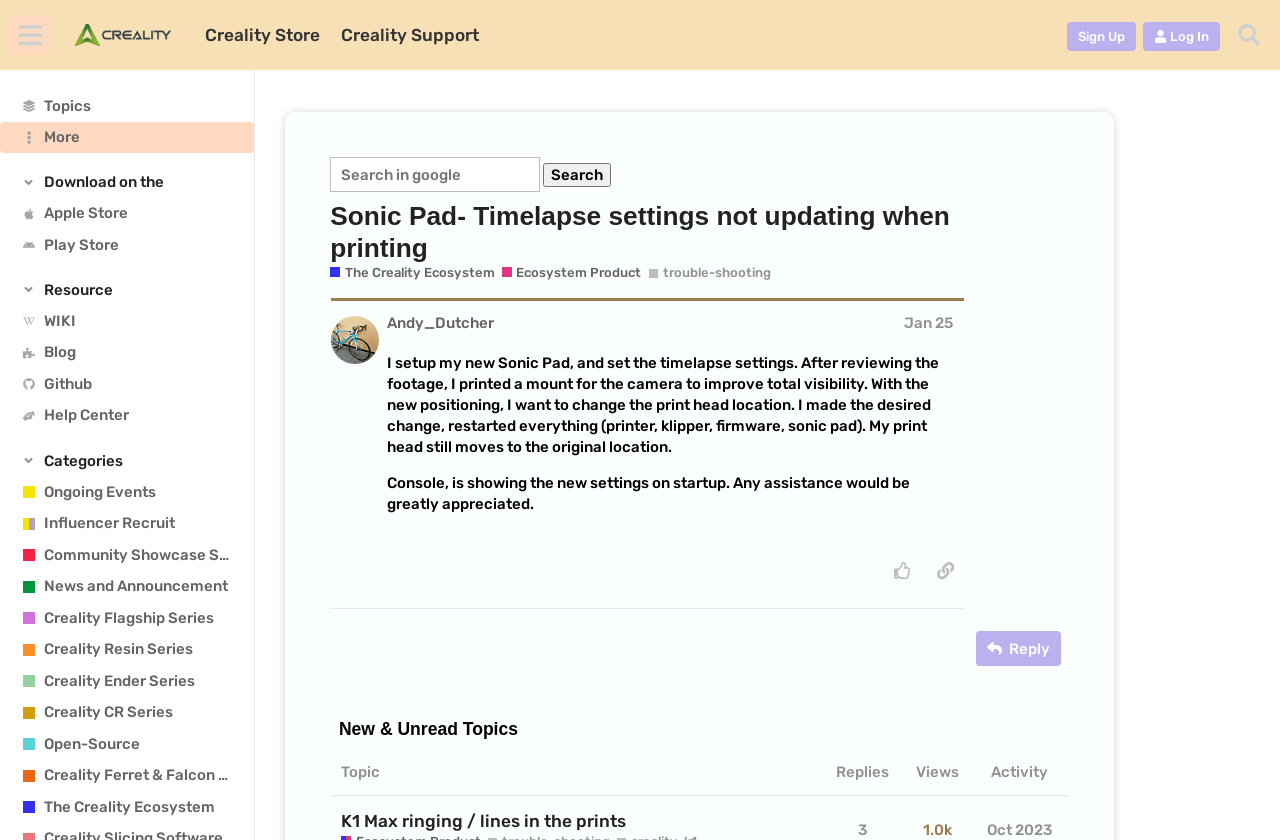Identify and provide the title of the webpage.

Sonic Pad- Timelapse settings not updating when printing